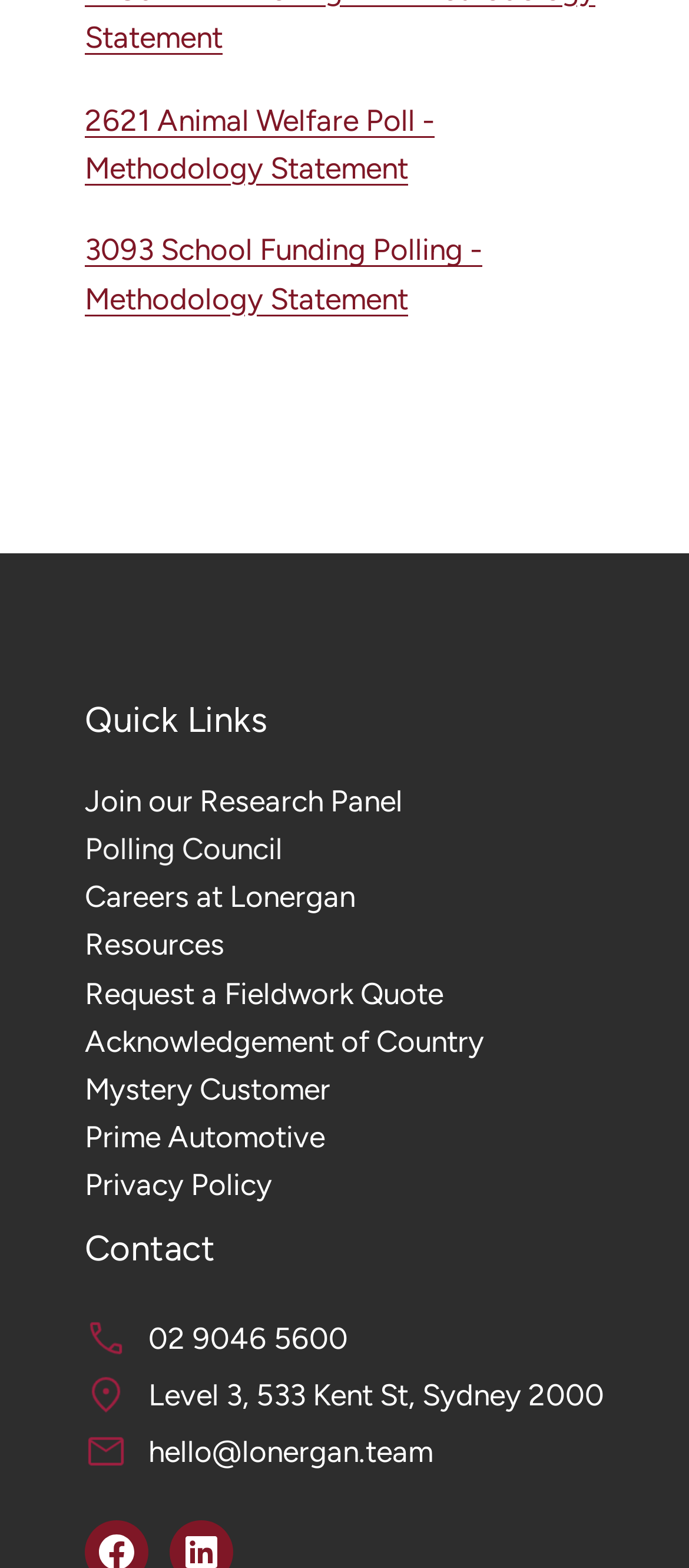What is the company name?
Based on the screenshot, answer the question with a single word or phrase.

Lonergan